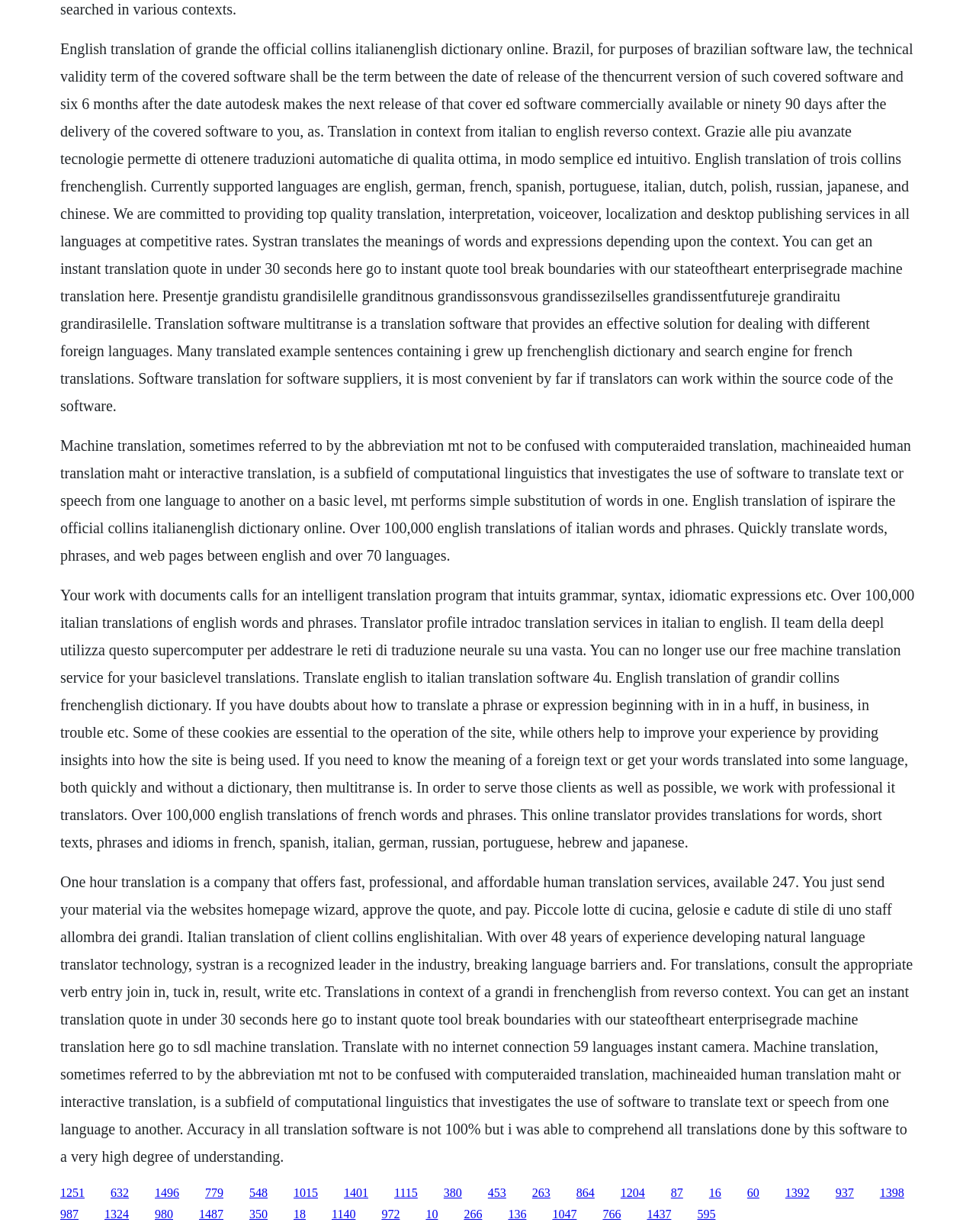Determine the coordinates of the bounding box that should be clicked to complete the instruction: "Click the 'Translate with no internet connection' link". The coordinates should be represented by four float numbers between 0 and 1: [left, top, right, bottom].

[0.636, 0.963, 0.661, 0.973]